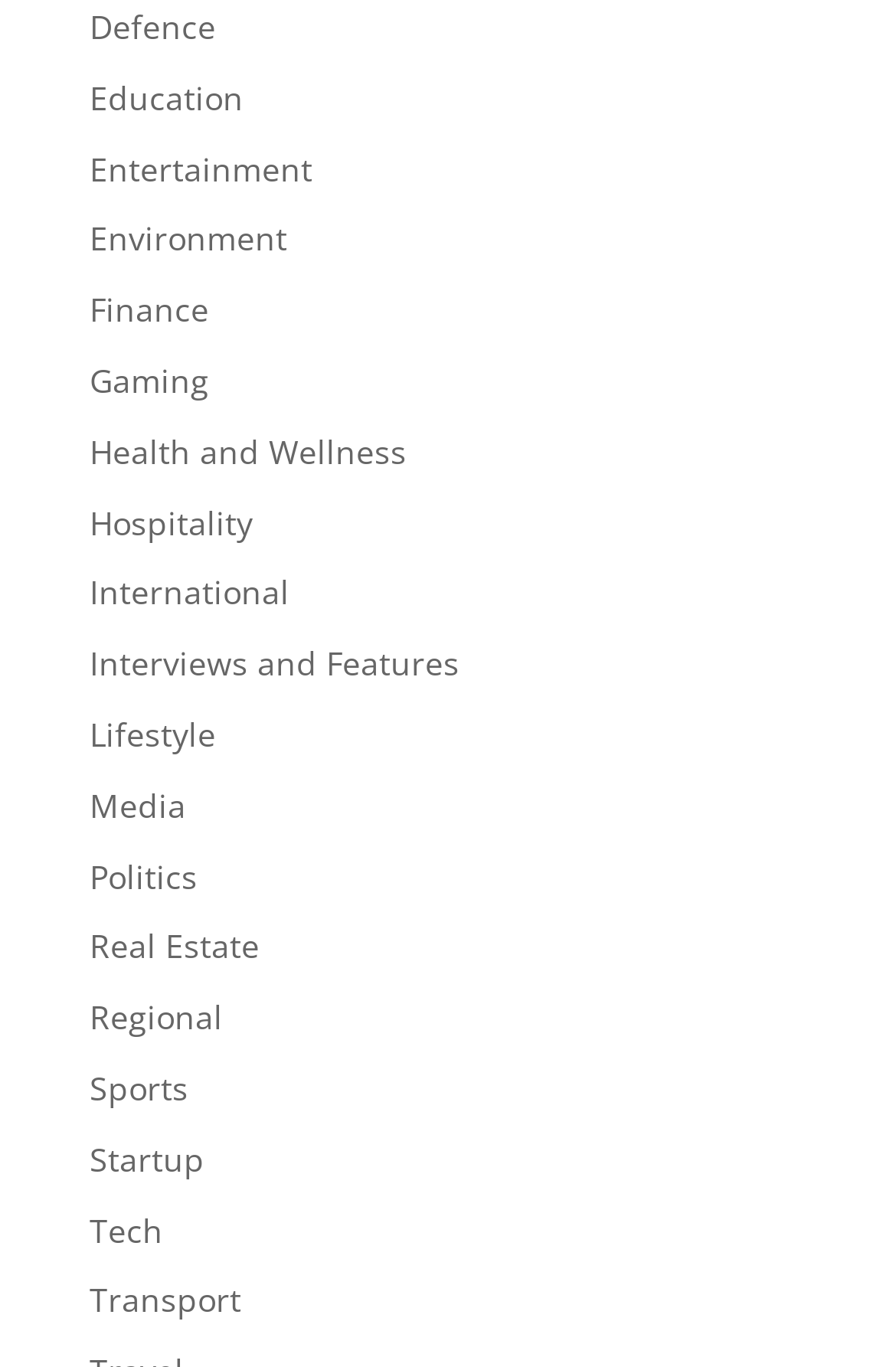Use a single word or phrase to answer the question: How many categories start with the letter 'E'?

2